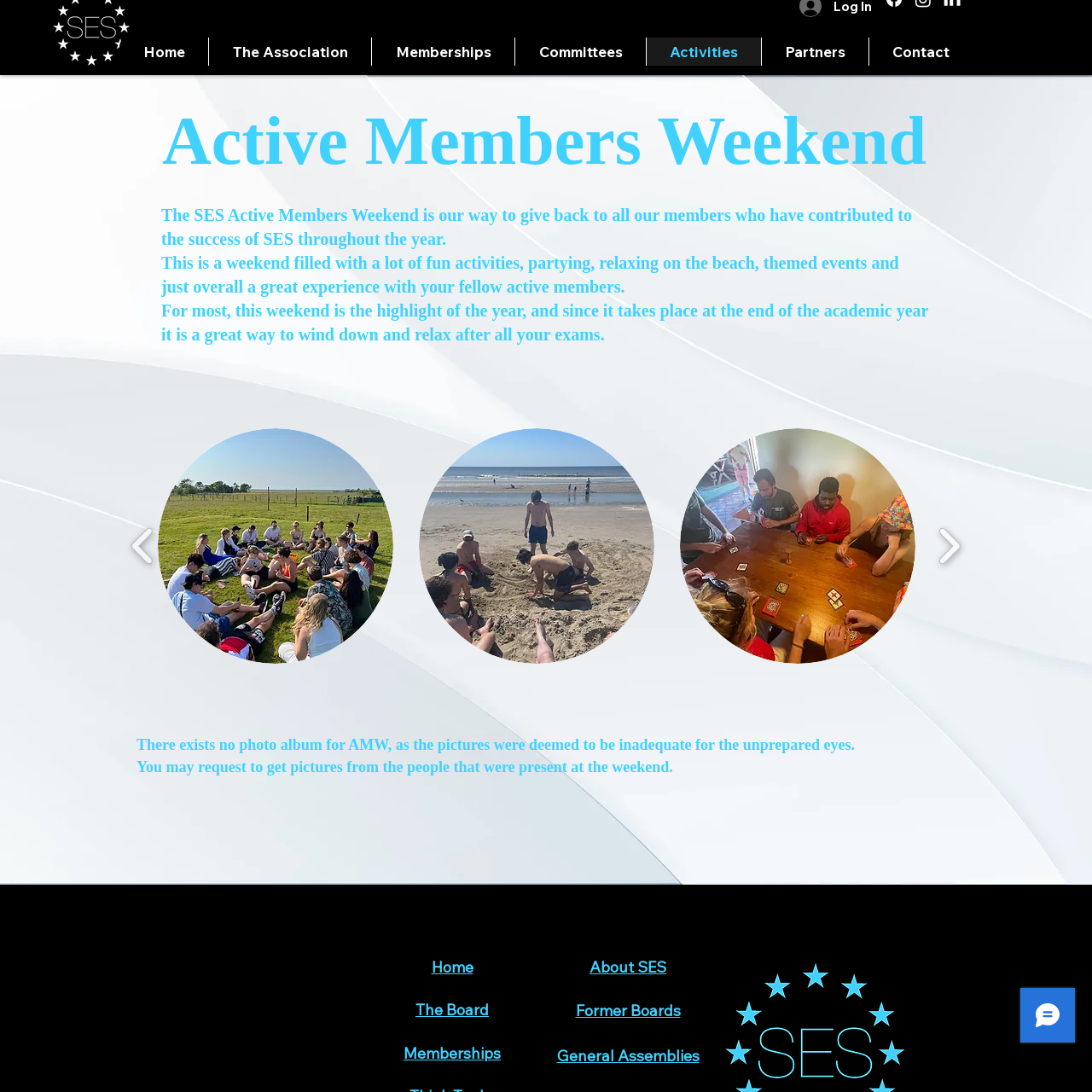Refer to the image contained within the red box, What is the purpose of the backdrop?
 Provide your response as a single word or phrase.

Presentation or website aesthetics